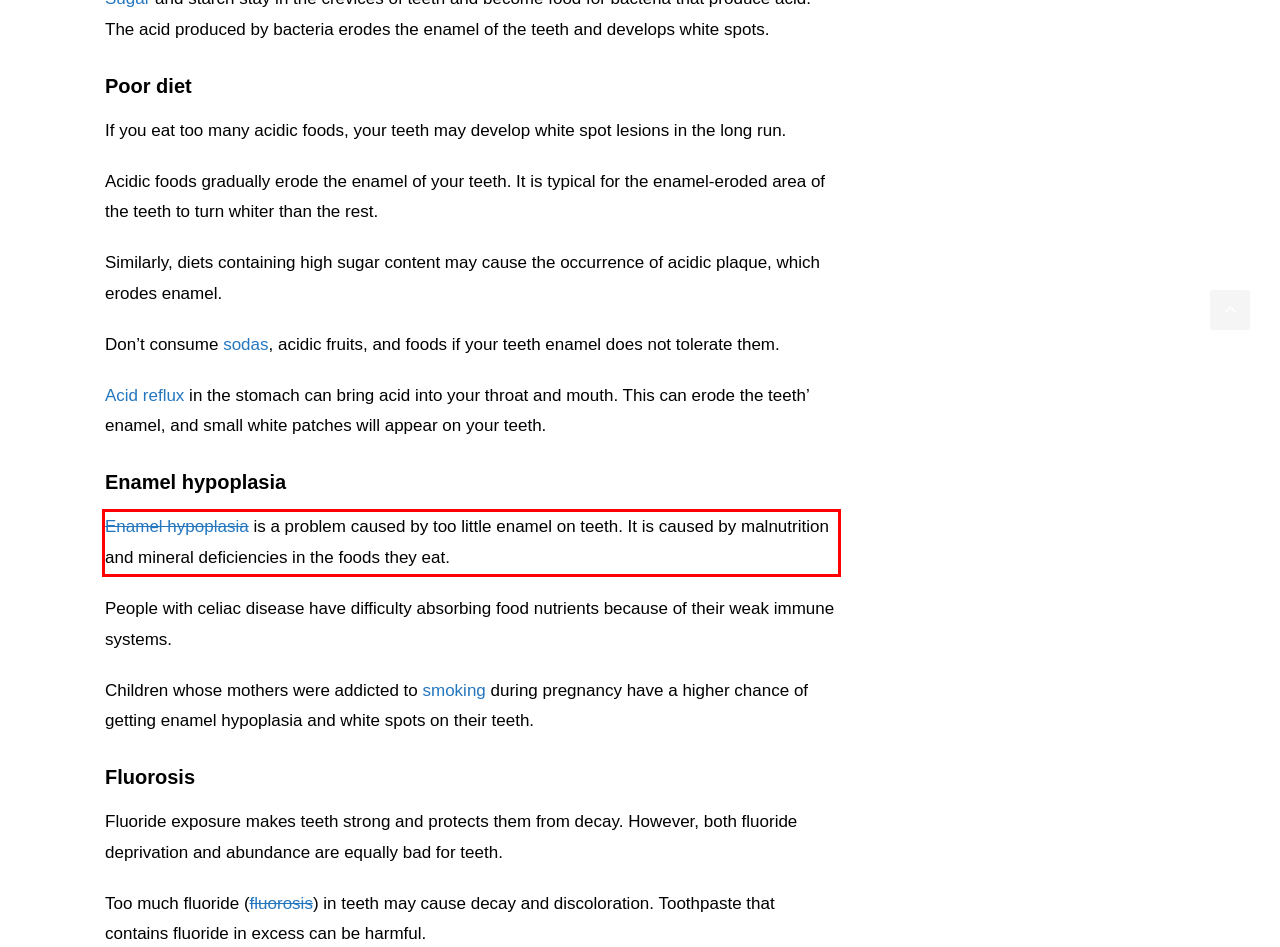Given a webpage screenshot, identify the text inside the red bounding box using OCR and extract it.

Enamel hypoplasia is a problem caused by too little enamel on teeth. It is caused by malnutrition and mineral deficiencies in the foods they eat.